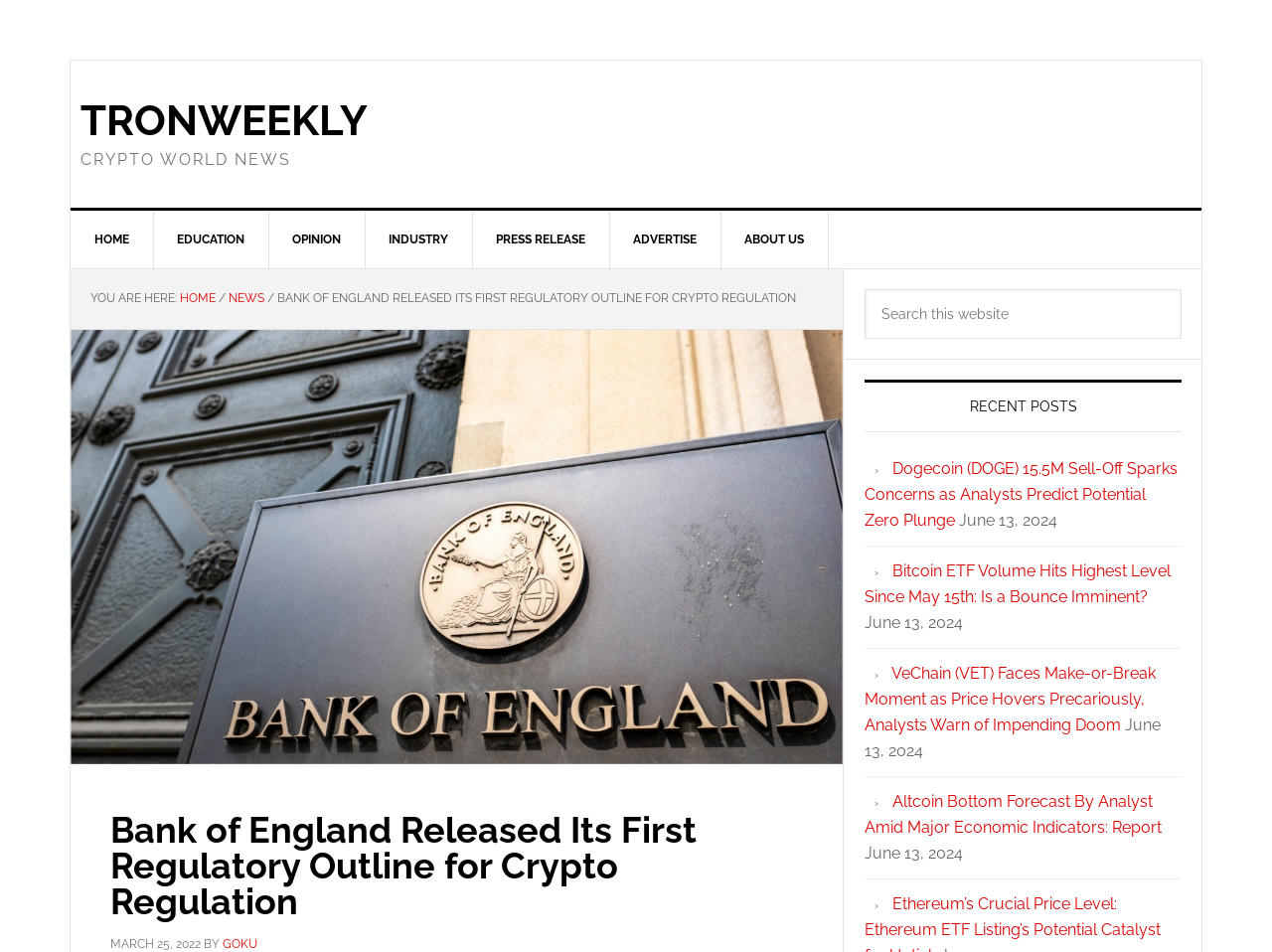Provide a brief response to the question below using a single word or phrase: 
What is the category of the current news article?

NEWS